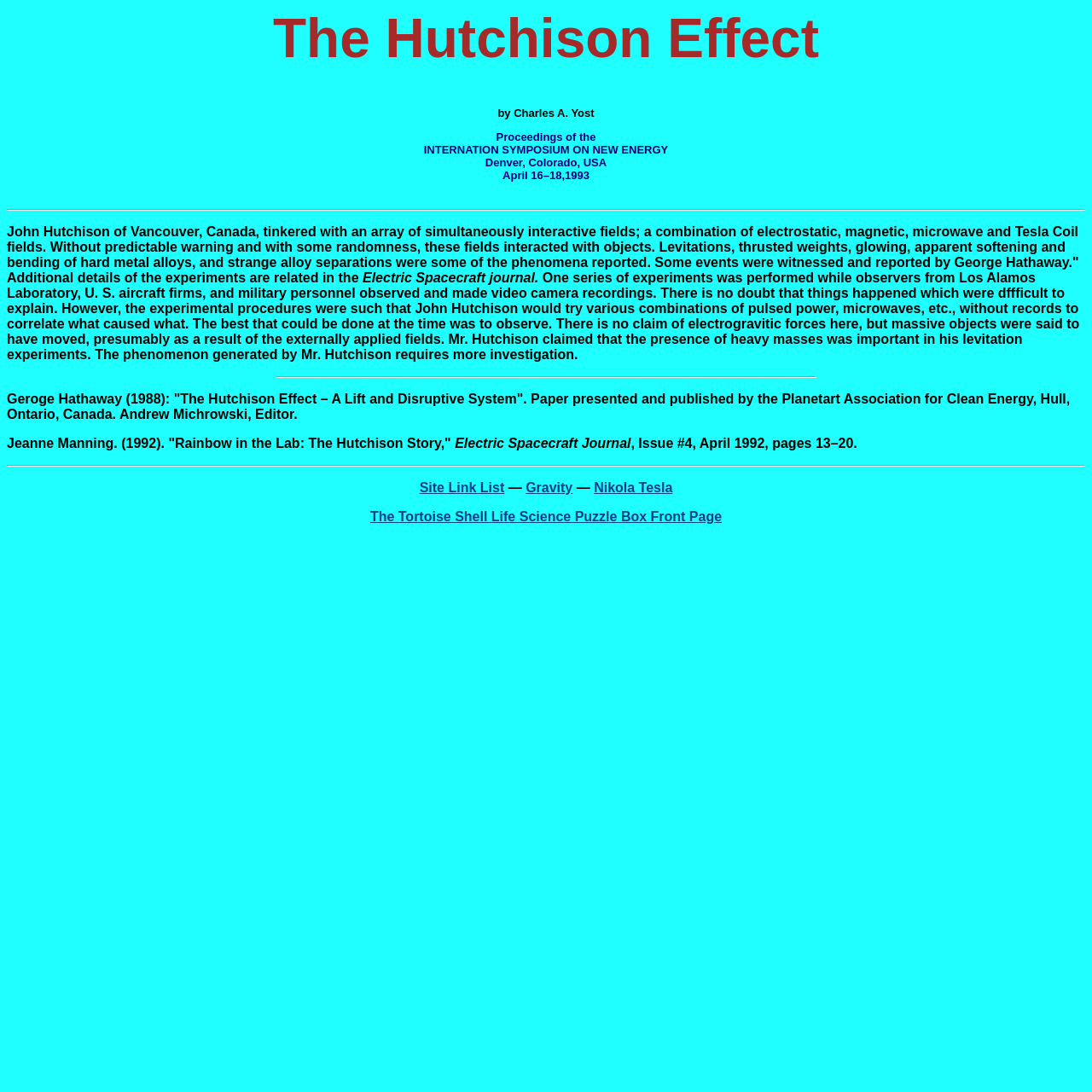Give a short answer to this question using one word or a phrase:
Who is the author of the article?

Charles A. Yost